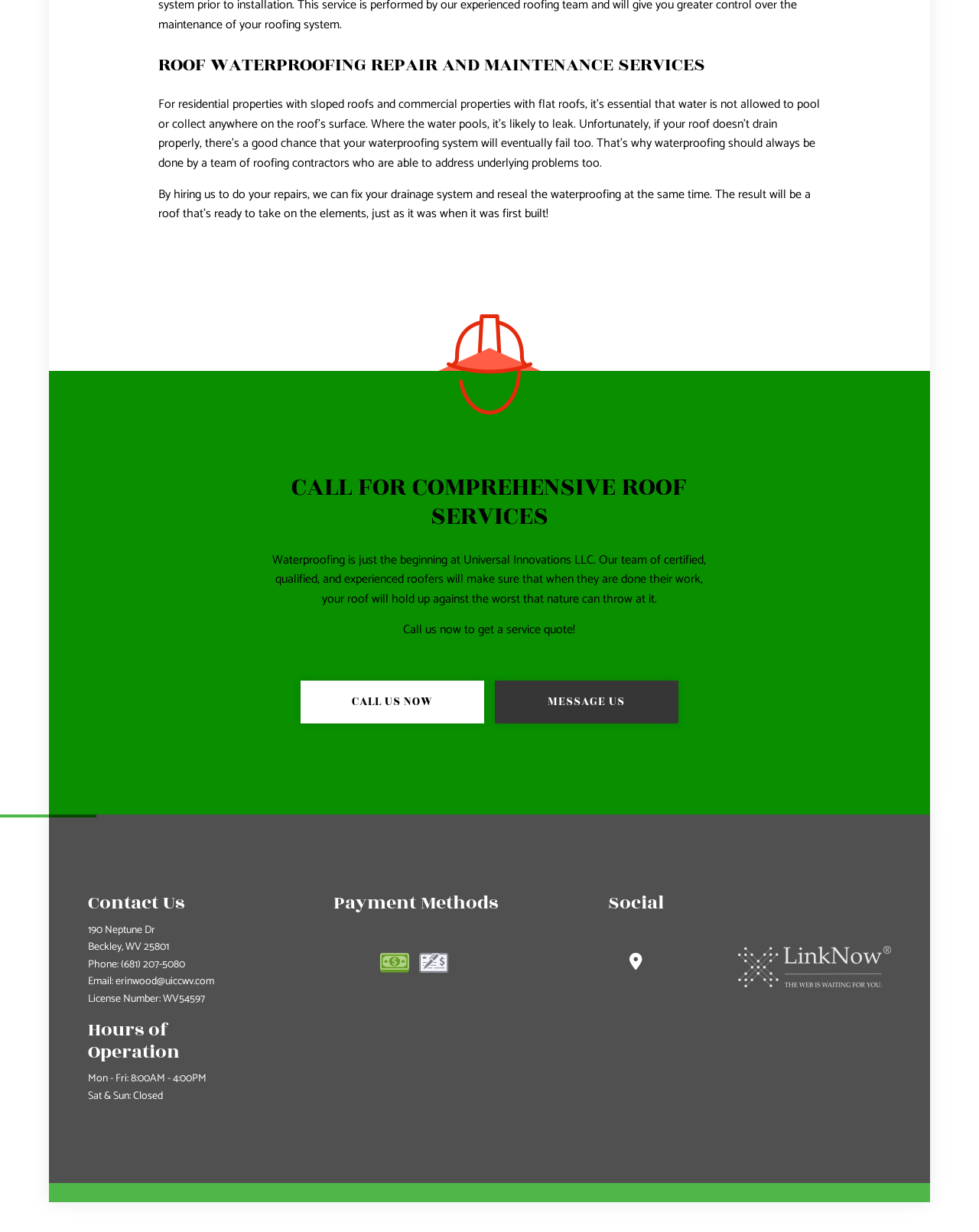What is the main focus of the webpage?
Kindly offer a detailed explanation using the data available in the image.

The webpage appears to be about a company that provides roof waterproofing repair and maintenance services, as indicated by the heading 'ROOF WATERPROOFING REPAIR AND MAINTENANCE SERVICES' and the text that follows, which explains the importance of waterproofing and the services offered by the company.